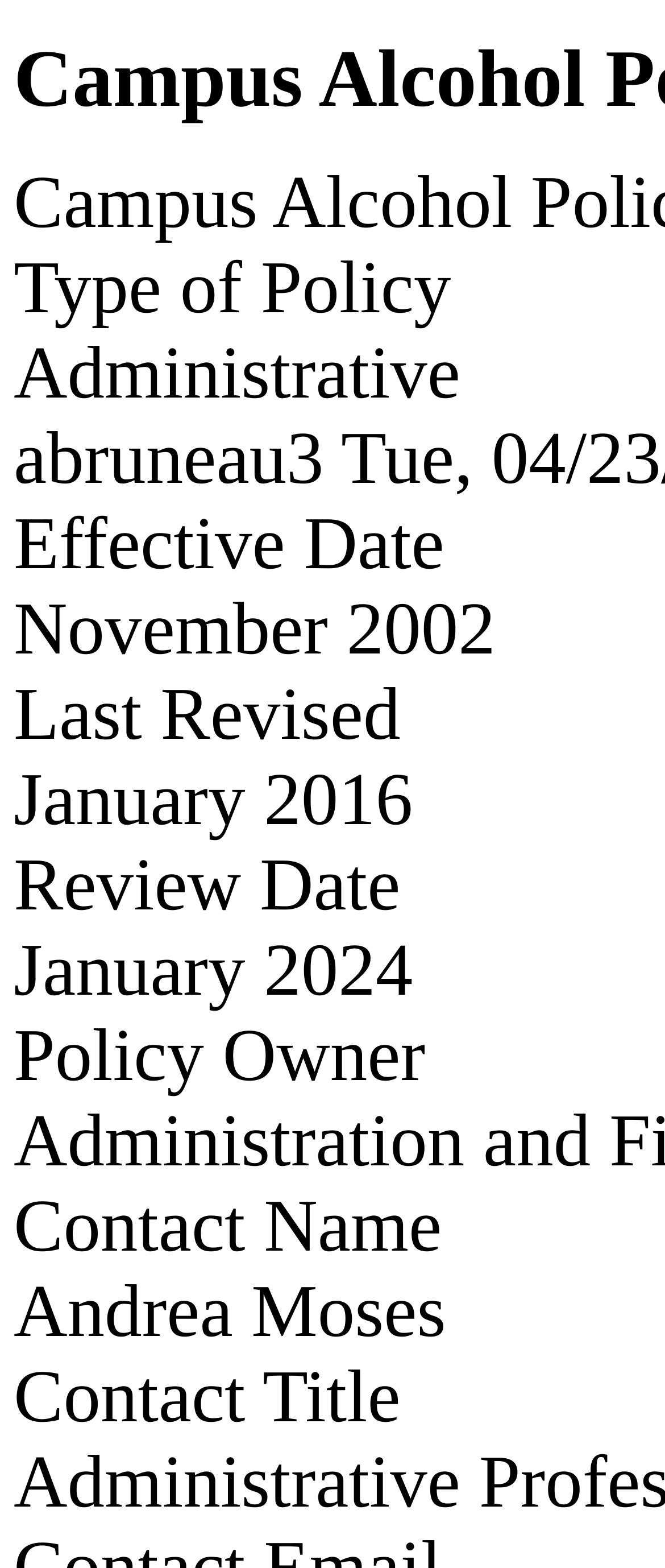What is the contact title?
Refer to the image and provide a concise answer in one word or phrase.

Not specified